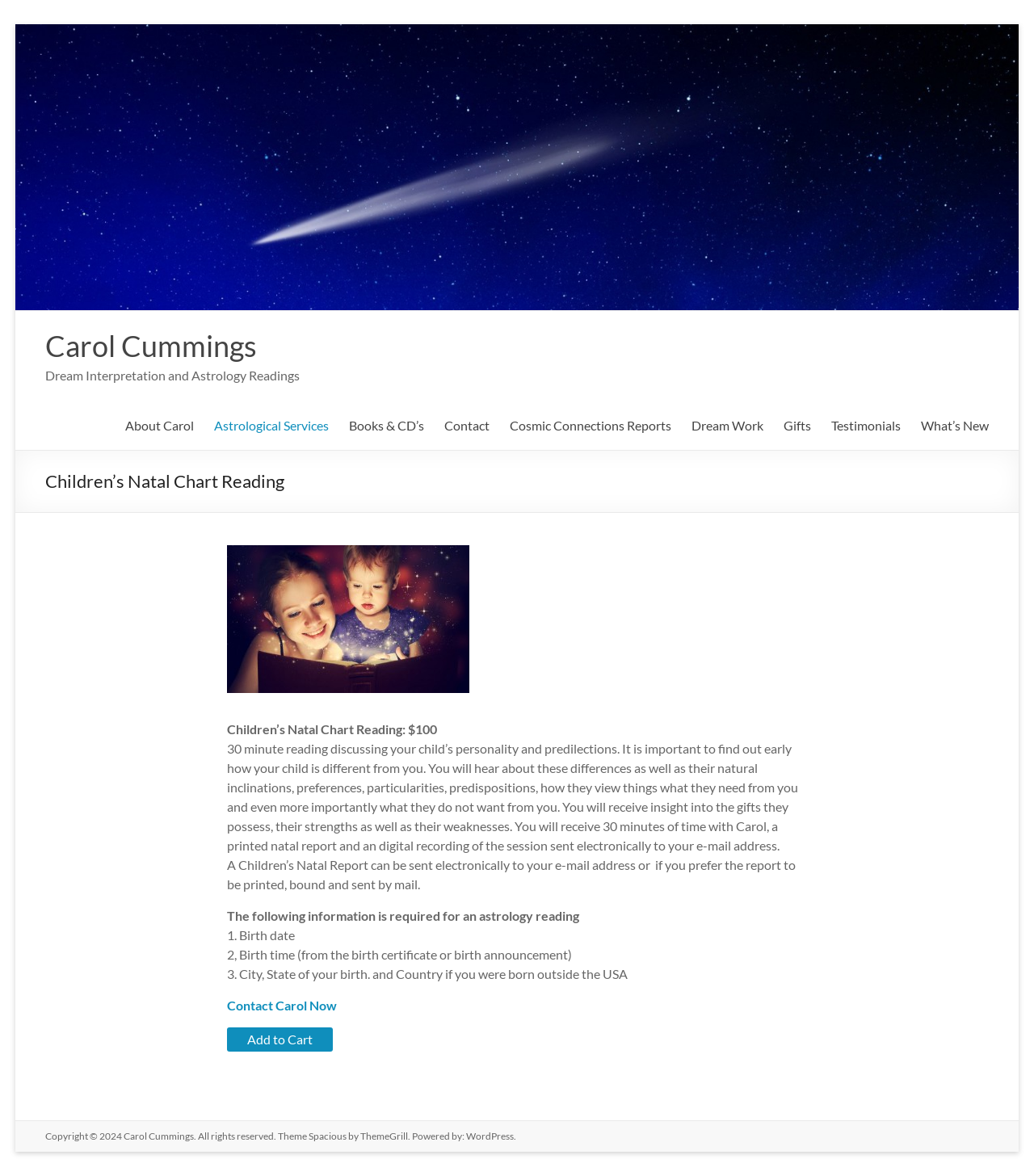What is the main service offered by Carol Cummings? Examine the screenshot and reply using just one word or a brief phrase.

Astrology Readings